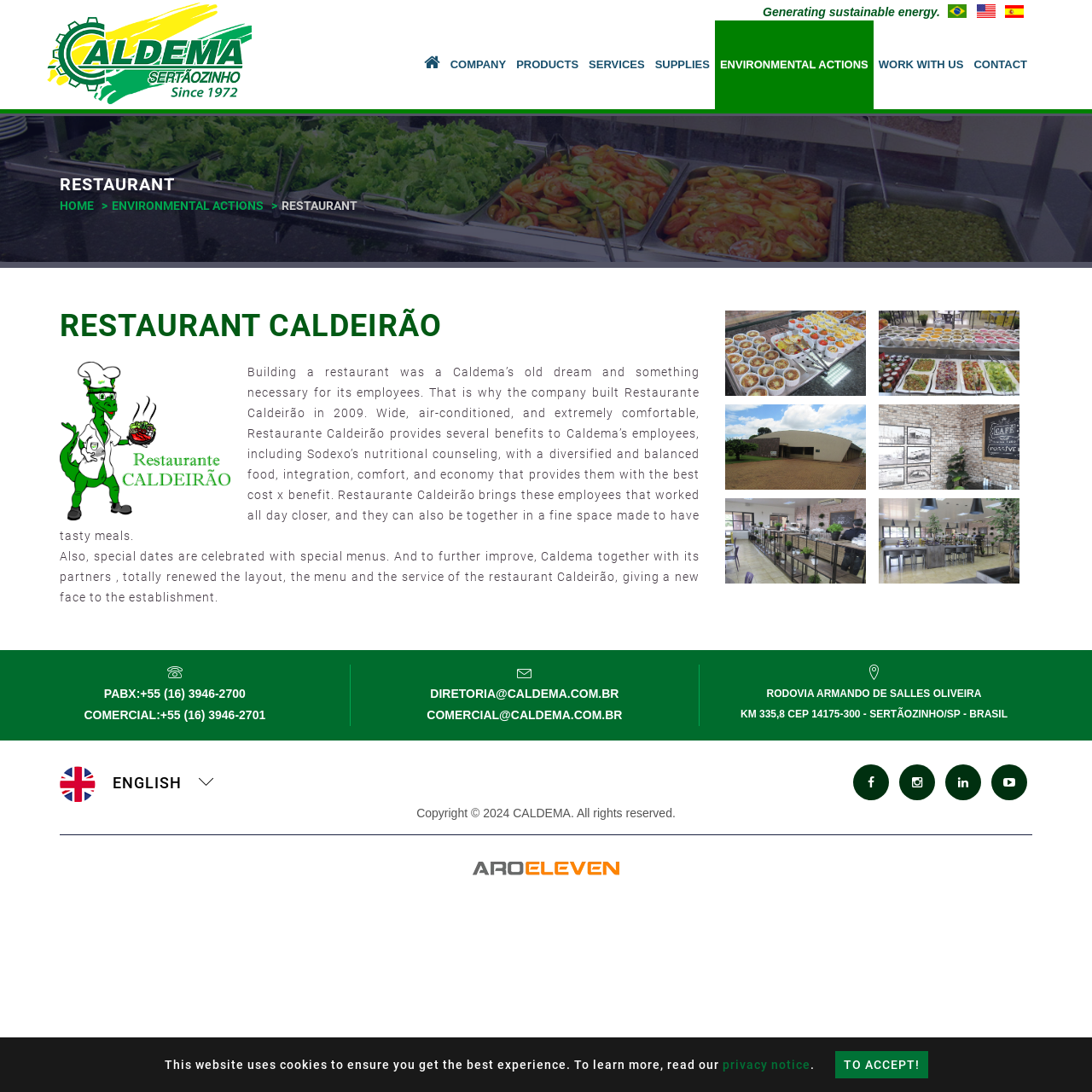Pinpoint the bounding box coordinates of the area that must be clicked to complete this instruction: "Click the CONTACT link".

[0.887, 0.019, 0.945, 0.1]